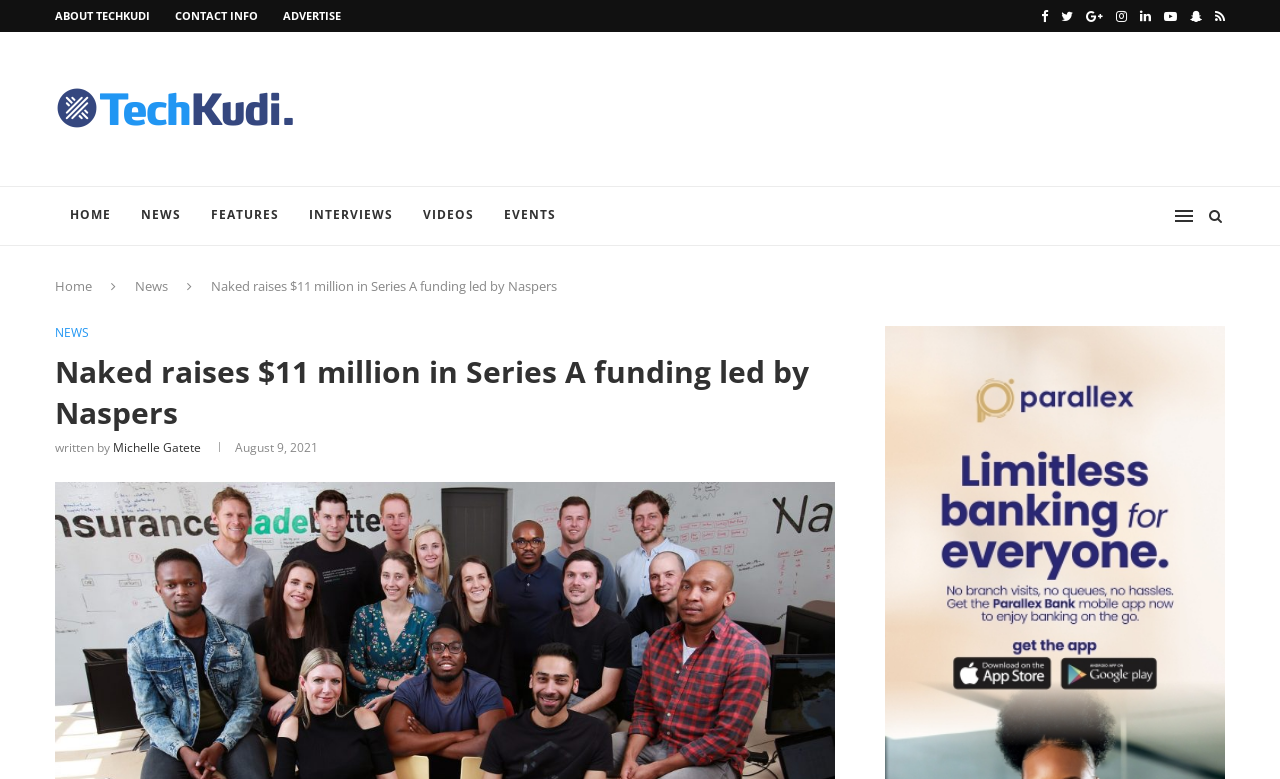Predict the bounding box coordinates of the area that should be clicked to accomplish the following instruction: "contact us". The bounding box coordinates should consist of four float numbers between 0 and 1, i.e., [left, top, right, bottom].

[0.137, 0.01, 0.202, 0.03]